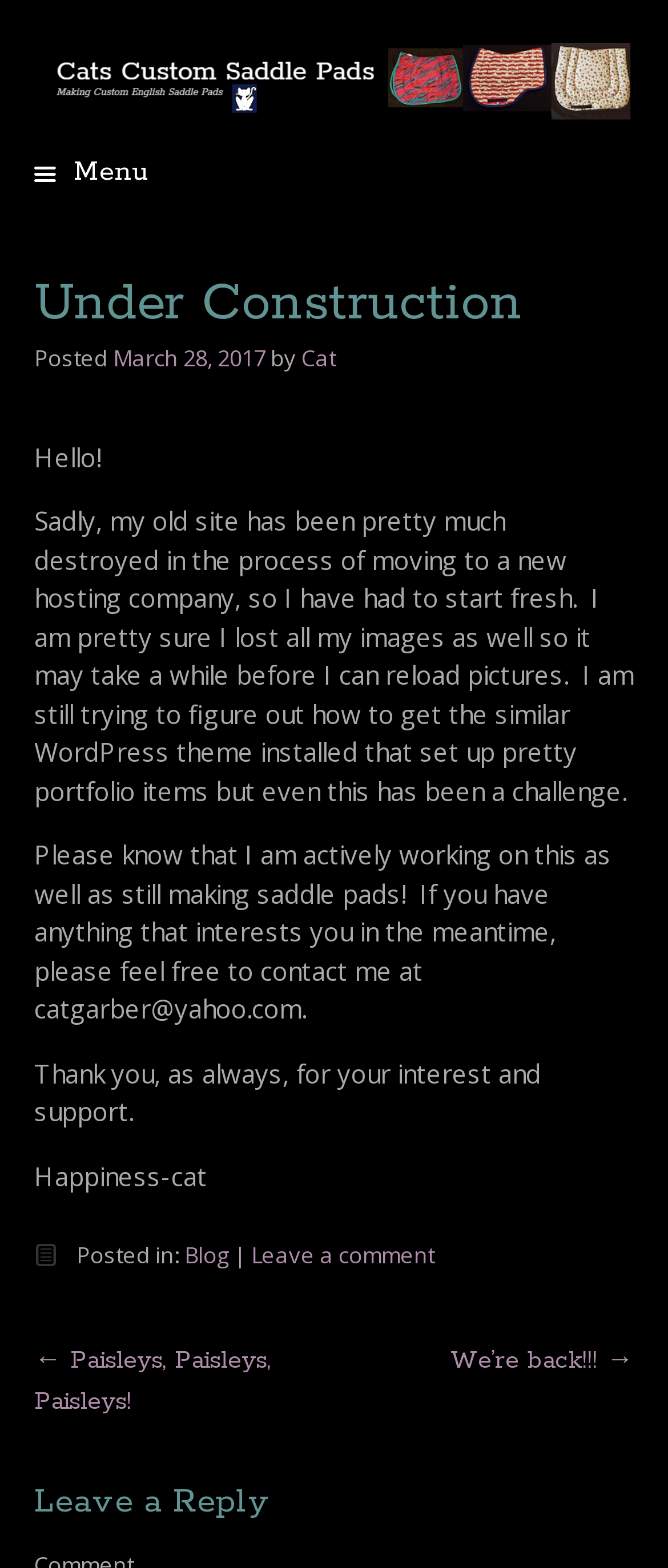Please pinpoint the bounding box coordinates for the region I should click to adhere to this instruction: "Skip to content".

[0.051, 0.11, 0.113, 0.128]